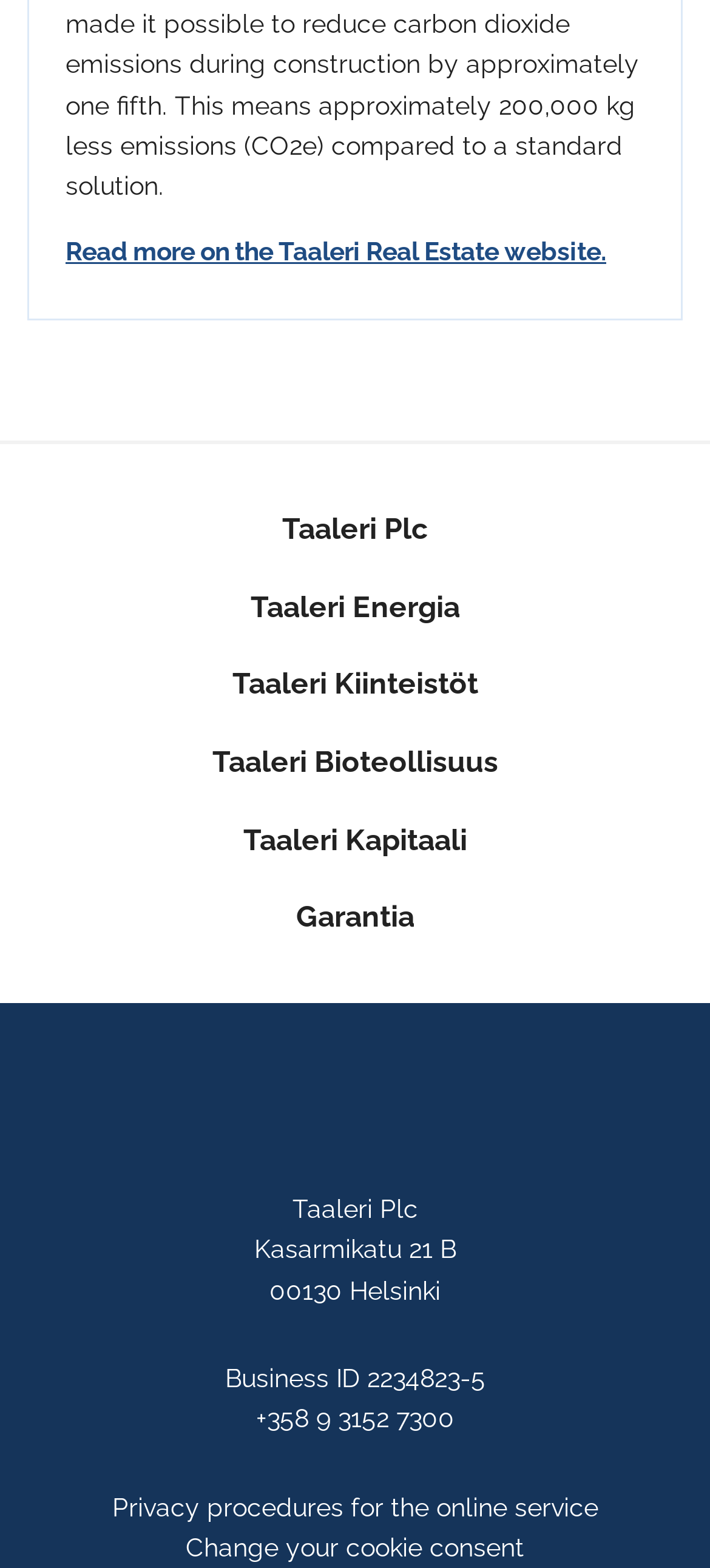From the element description Change your cookie consent, predict the bounding box coordinates of the UI element. The coordinates must be specified in the format (top-left x, top-left y, bottom-right x, bottom-right y) and should be within the 0 to 1 range.

[0.262, 0.978, 0.738, 0.996]